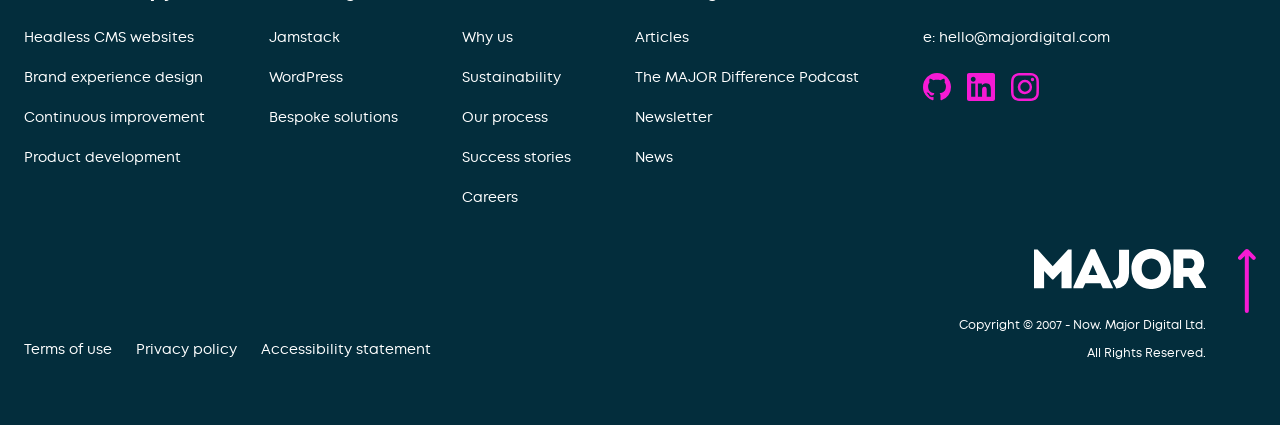Show the bounding box coordinates for the element that needs to be clicked to execute the following instruction: "Scroll back to top". Provide the coordinates in the form of four float numbers between 0 and 1, i.e., [left, top, right, bottom].

[0.961, 0.566, 0.988, 0.755]